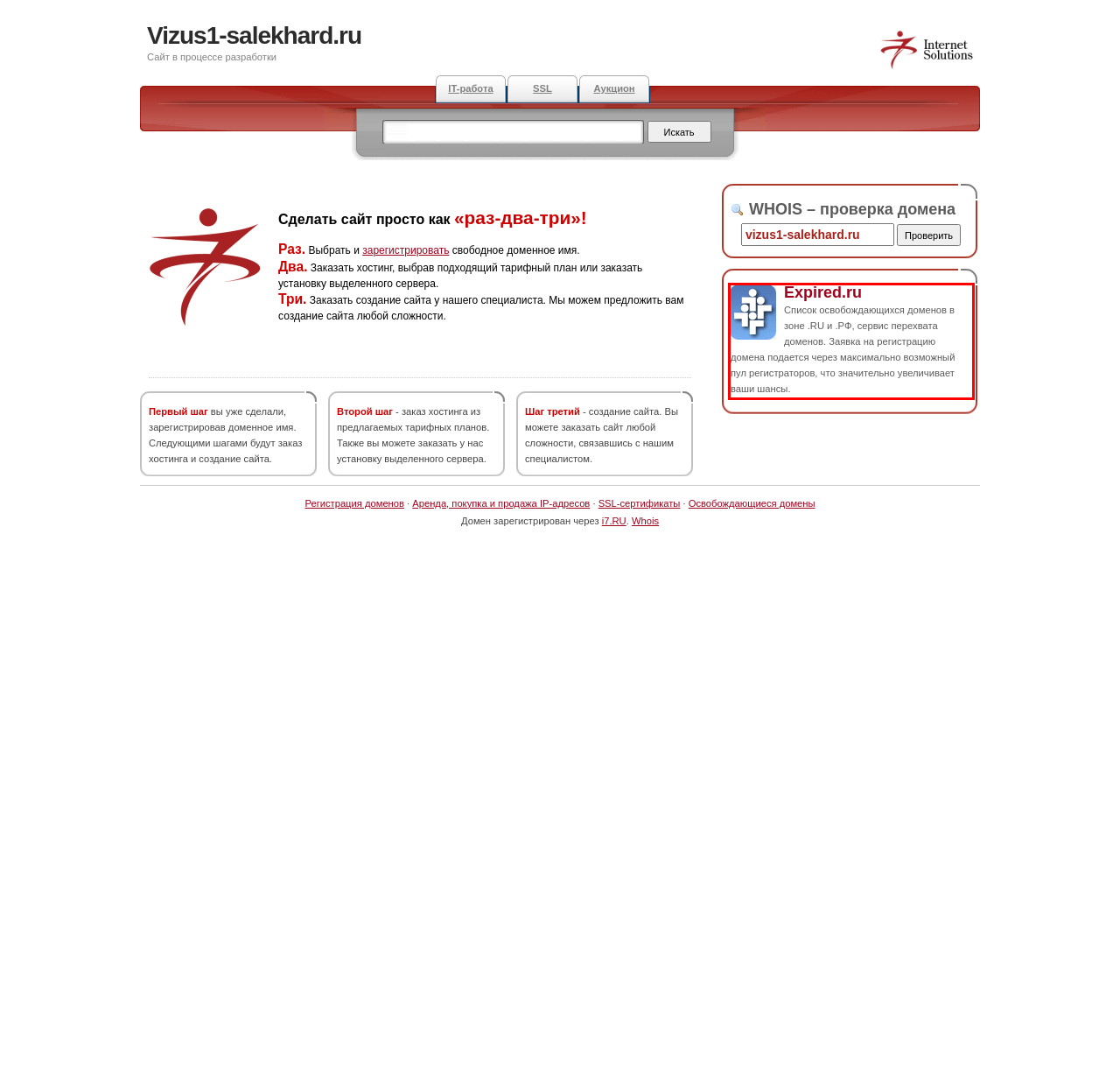Please take the screenshot of the webpage, find the red bounding box, and generate the text content that is within this red bounding box.

Expired.ru Список освобождающихся доменов в зоне .RU и .РФ, сервис перехвата доменов. Заявка на регистрацию домена подается через максимально возможный пул регистраторов, что значительно увеличивает ваши шансы.